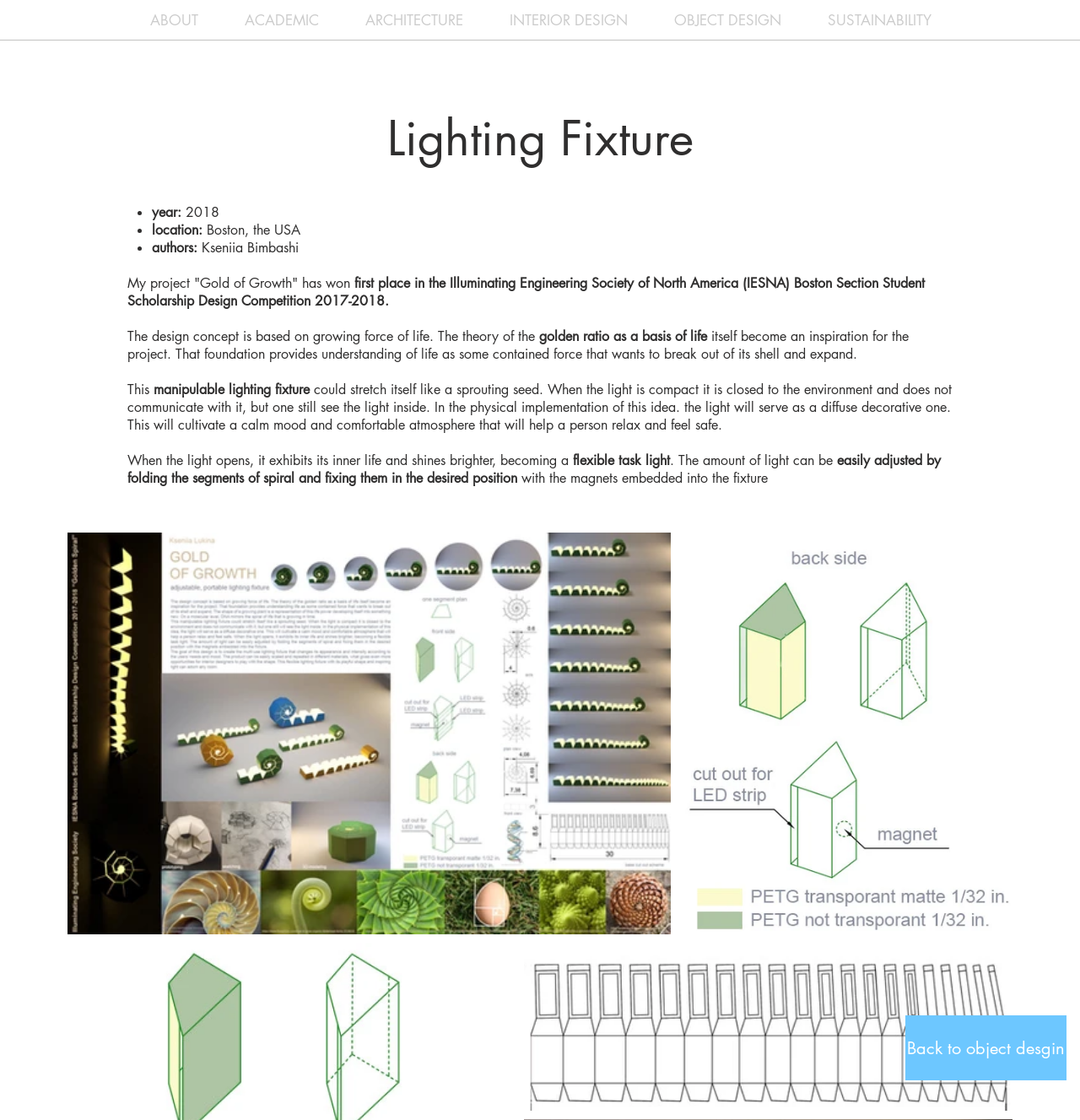Identify the bounding box coordinates of the element to click to follow this instruction: 'Click on INTERIOR DESIGN link'. Ensure the coordinates are four float values between 0 and 1, provided as [left, top, right, bottom].

[0.45, 0.0, 0.602, 0.036]